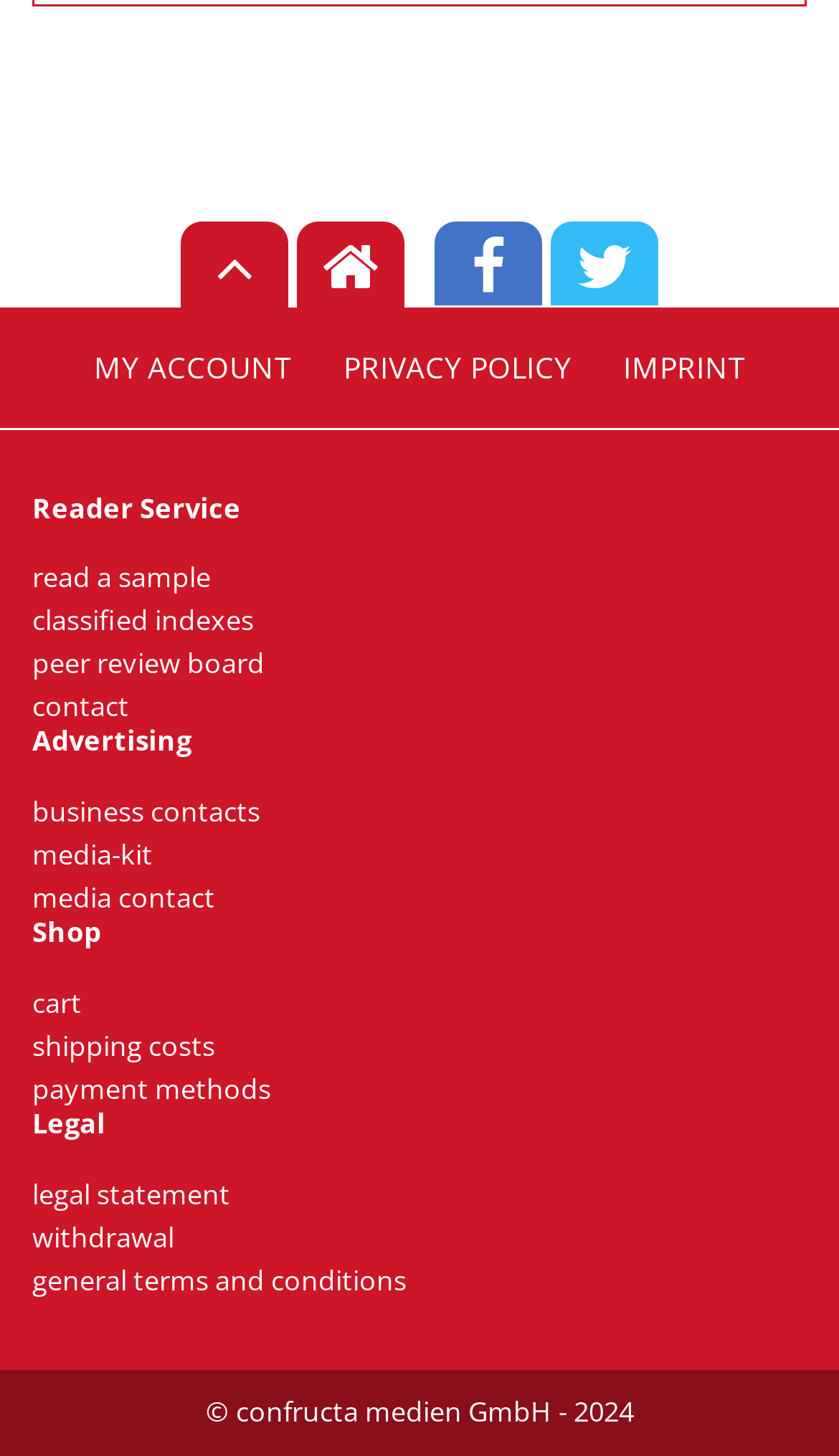How many links are present under the 'Shop' heading?
Respond to the question with a single word or phrase according to the image.

3